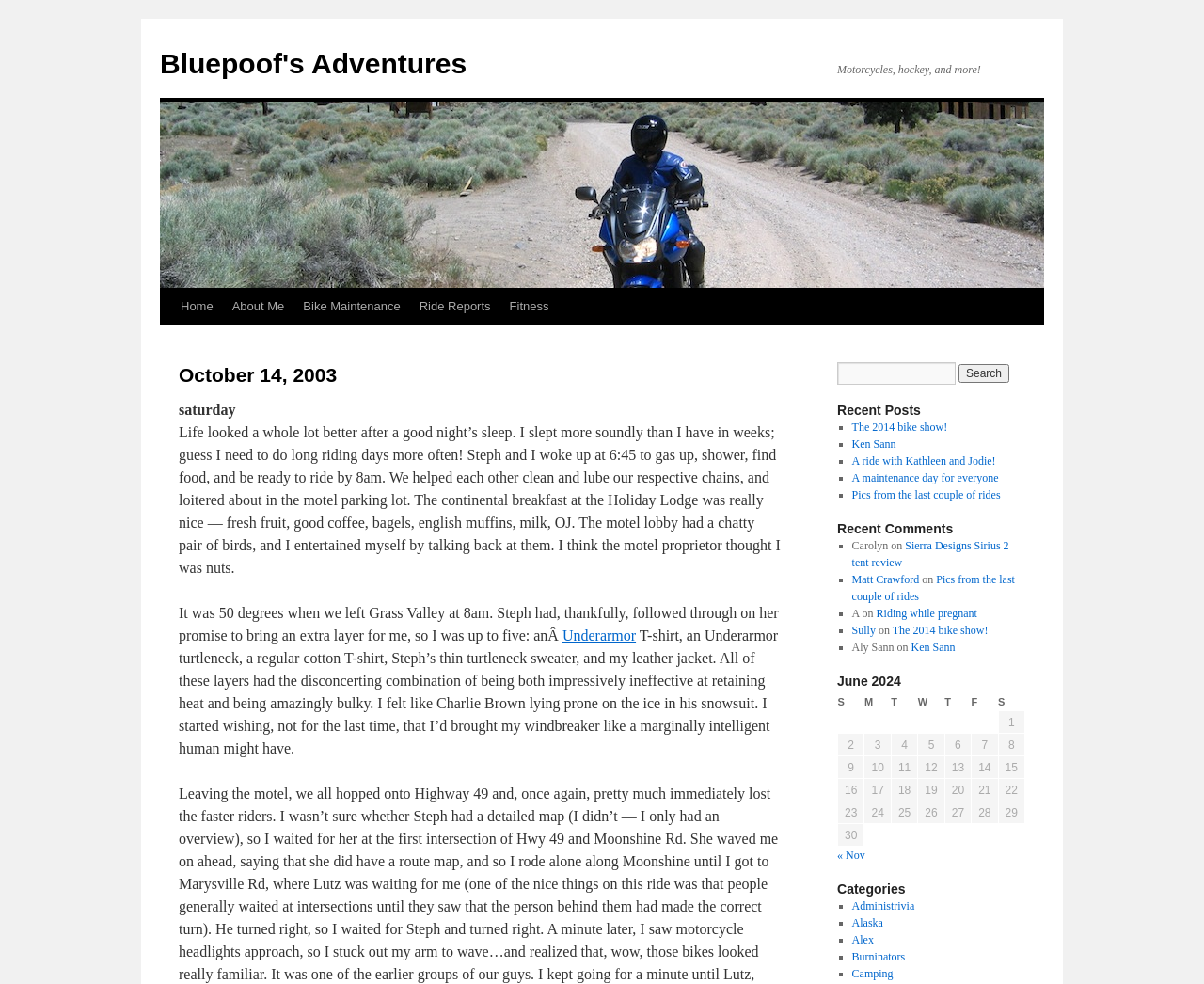Extract the primary heading text from the webpage.

October 14, 2003